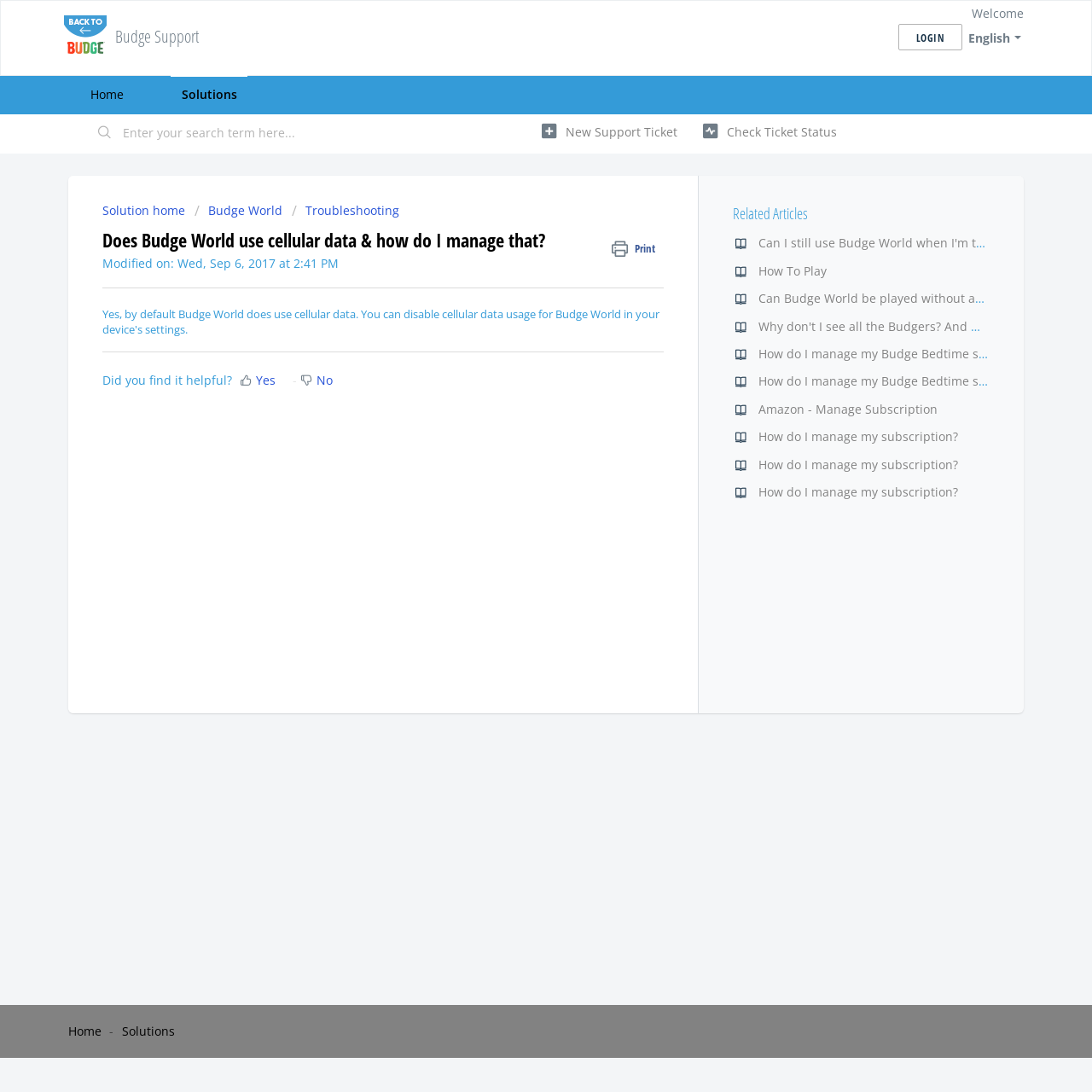What is the name of the support page?
Carefully analyze the image and provide a detailed answer to the question.

The name of the support page can be found in the heading element at the top of the page, which says 'Budge Support'.